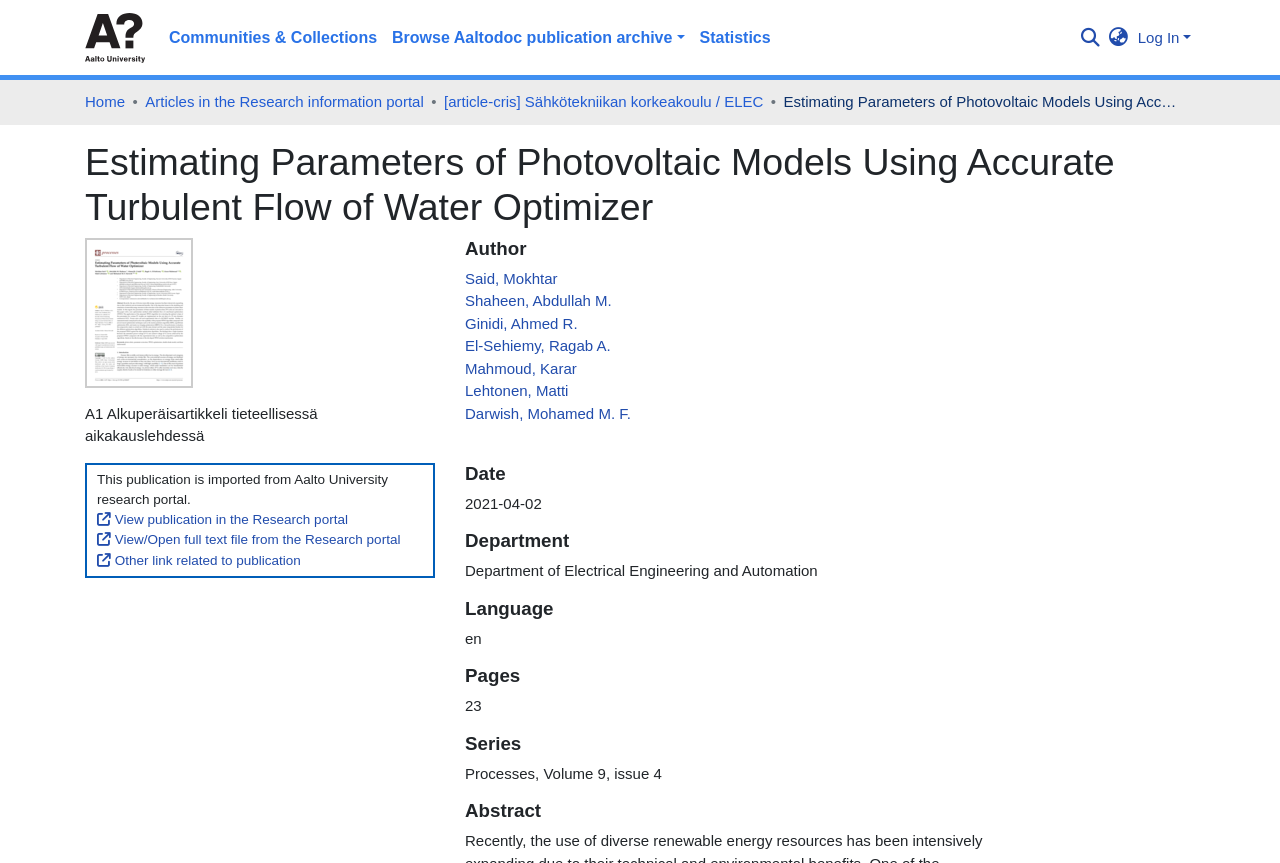Extract the bounding box coordinates for the HTML element that matches this description: "Other link related to publication". The coordinates should be four float numbers between 0 and 1, i.e., [left, top, right, bottom].

[0.076, 0.64, 0.235, 0.658]